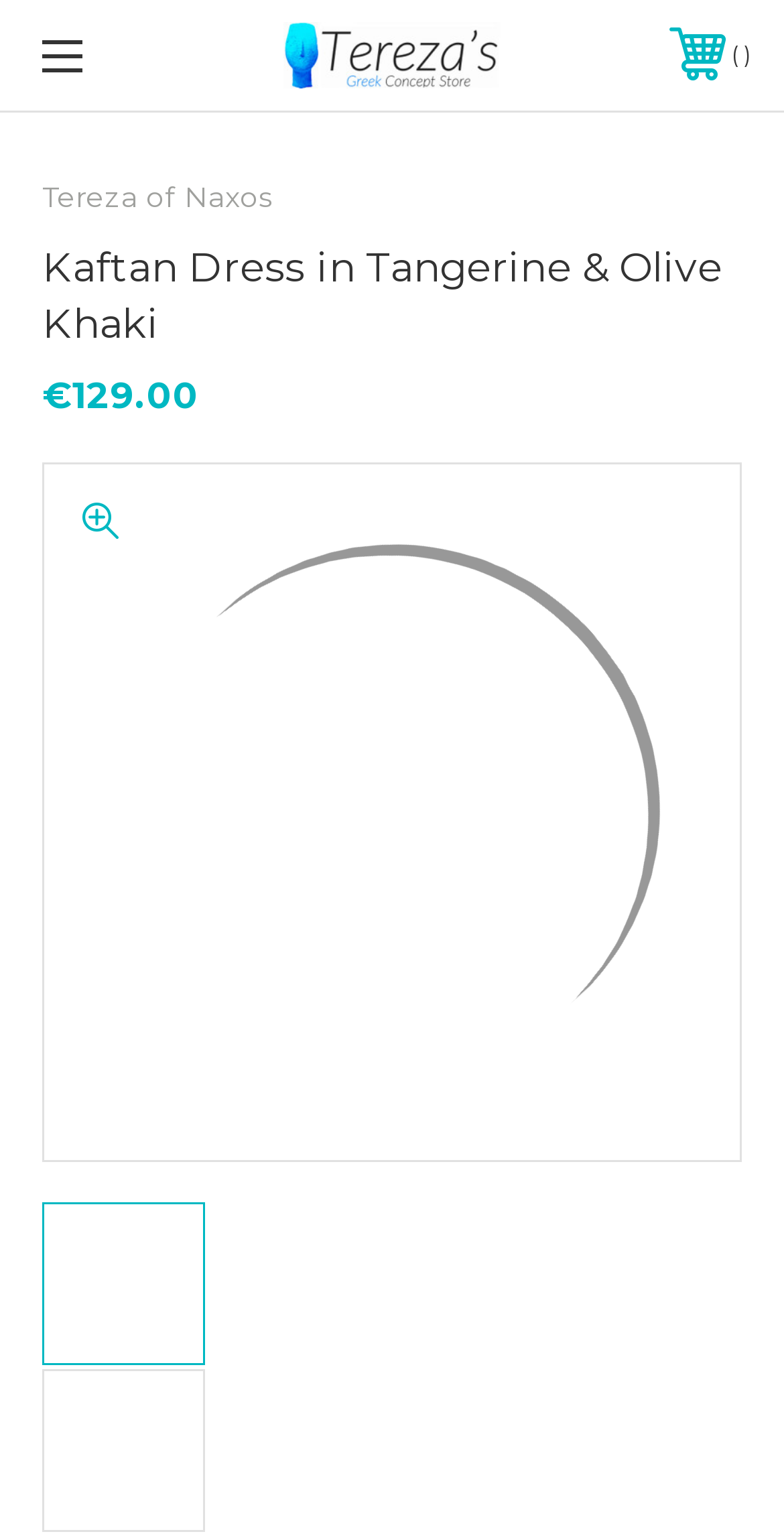Please provide a brief answer to the question using only one word or phrase: 
What is the material of the Kaftan Dress?

Greek cotton